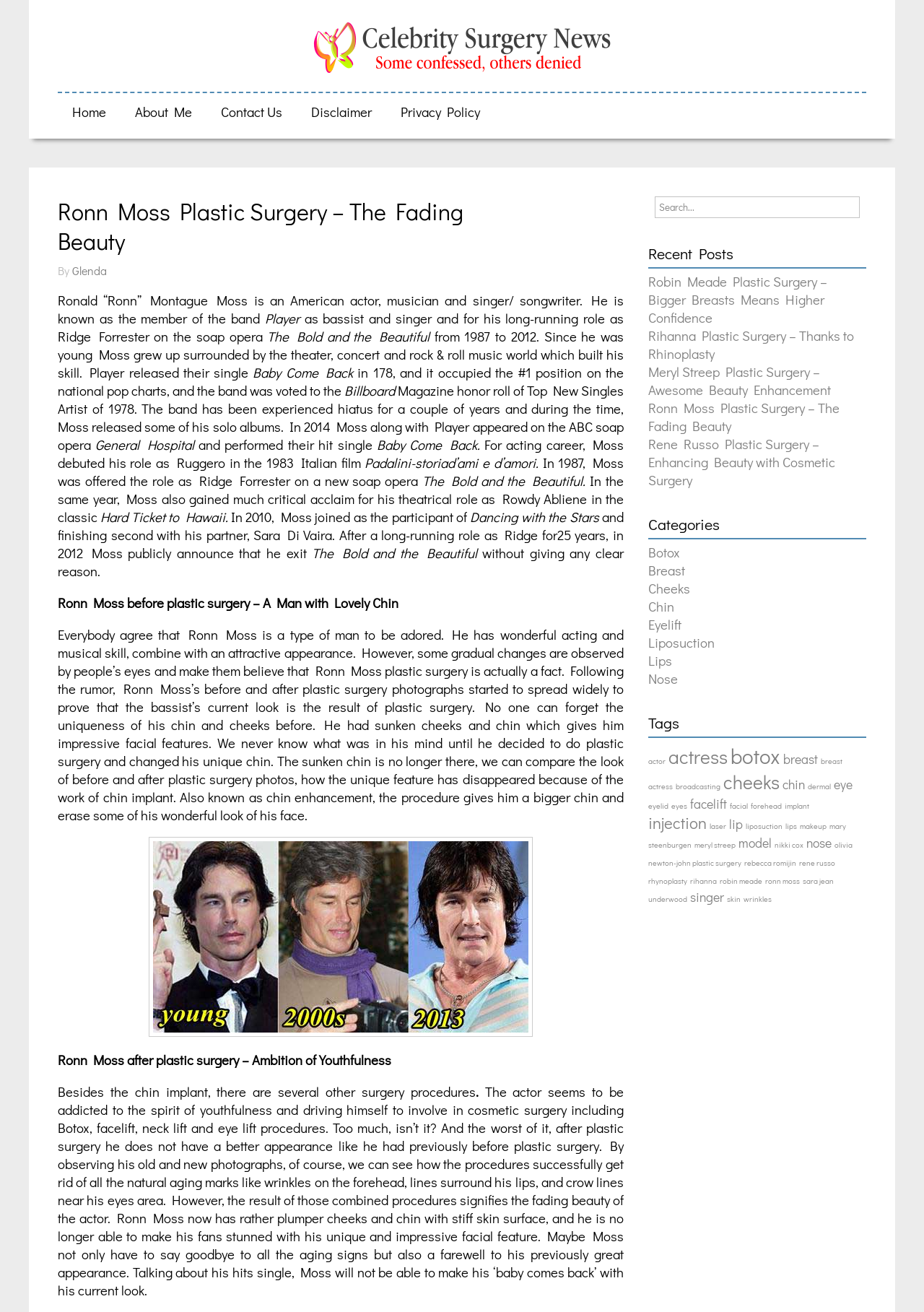What is the name of the single released by Player in 1978?
Please answer the question as detailed as possible.

According to the webpage, Player released their single 'Baby Come Back' in 1978, which occupied the #1 position on the national pop charts.